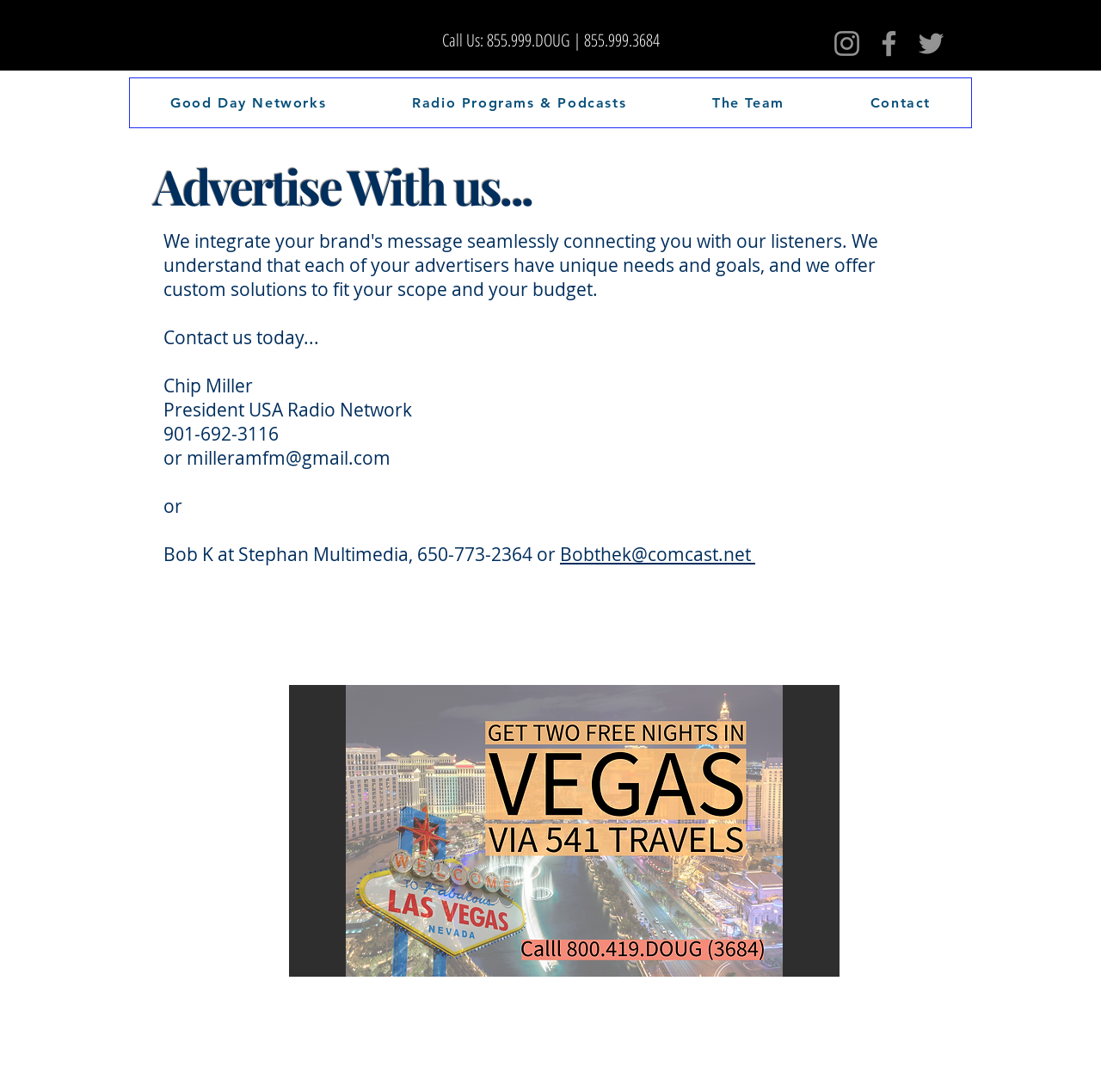What is the phone number to call?
Provide a fully detailed and comprehensive answer to the question.

The phone number to call is located in the heading element at the top of the webpage, which says 'Call Us: 855.999.DOUG | 855.999.3684'.